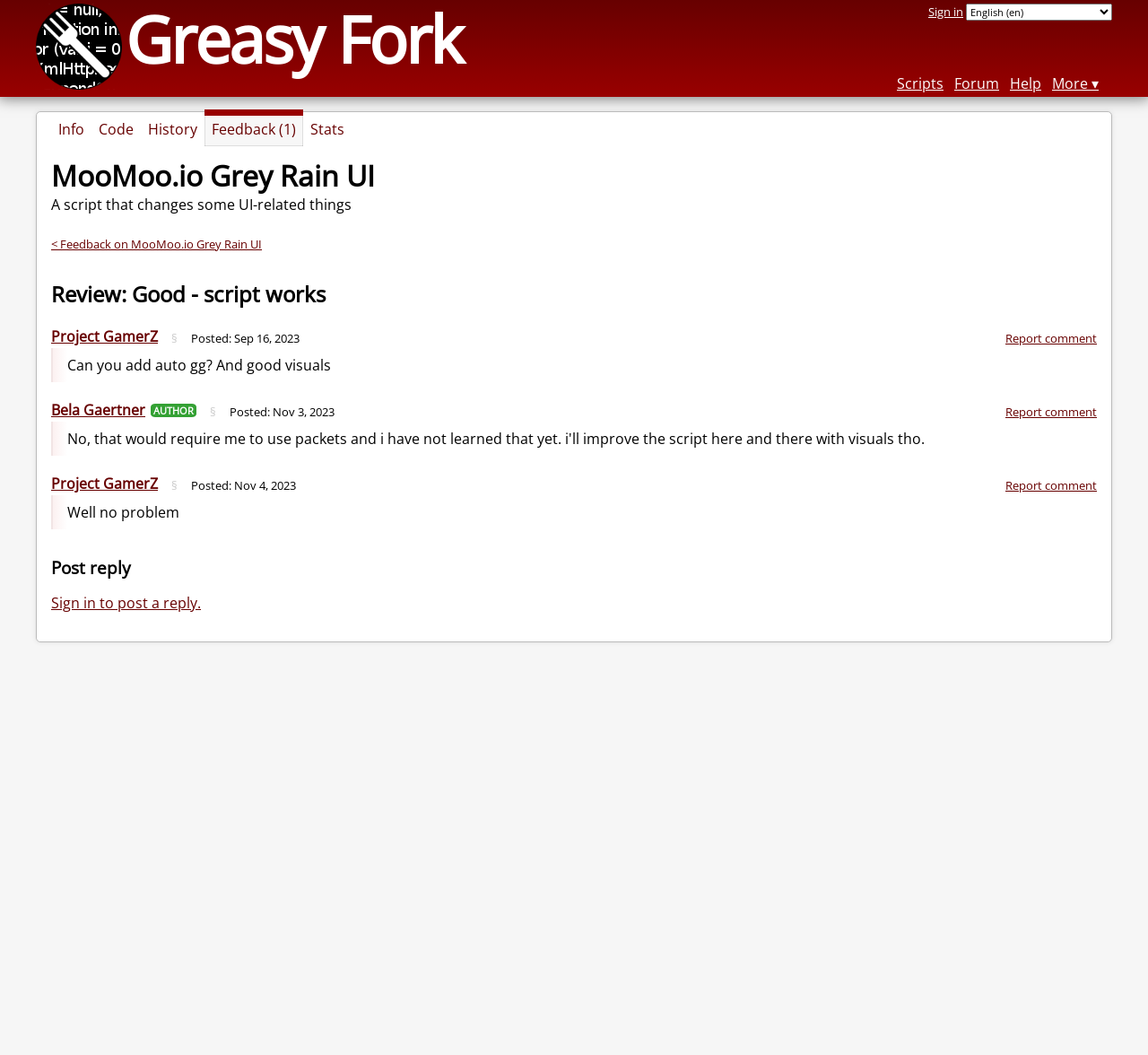Locate the bounding box coordinates of the segment that needs to be clicked to meet this instruction: "Go to scripts page".

[0.781, 0.07, 0.822, 0.088]